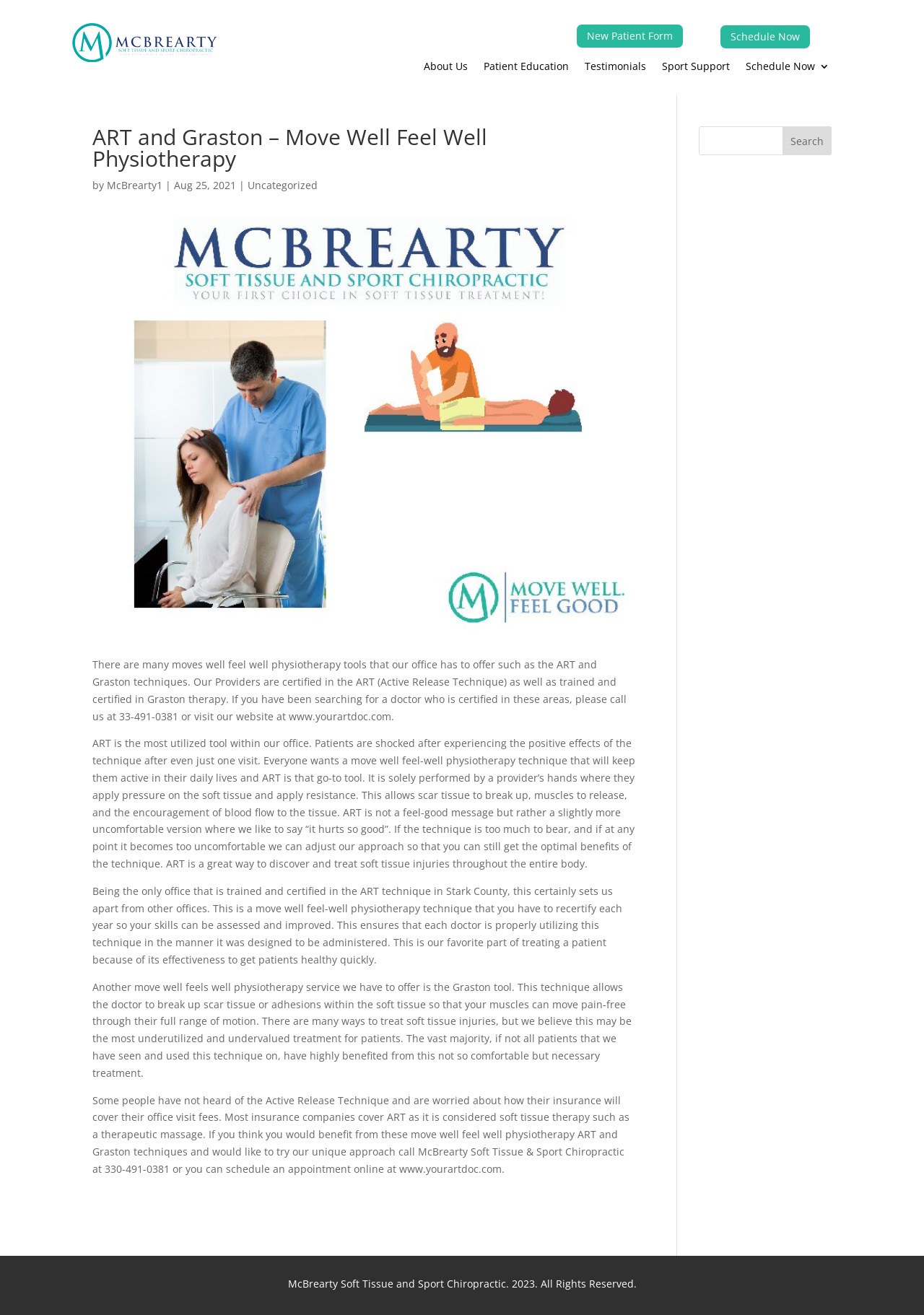What year is the copyright for the webpage?
Provide an in-depth and detailed explanation in response to the question.

I found the copyright year by looking at the footer section of the webpage, which says 'McBrearty Soft Tissue and Sport Chiropractic. 2023. All Rights Reserved.' This indicates that the copyright for the webpage is 2023.